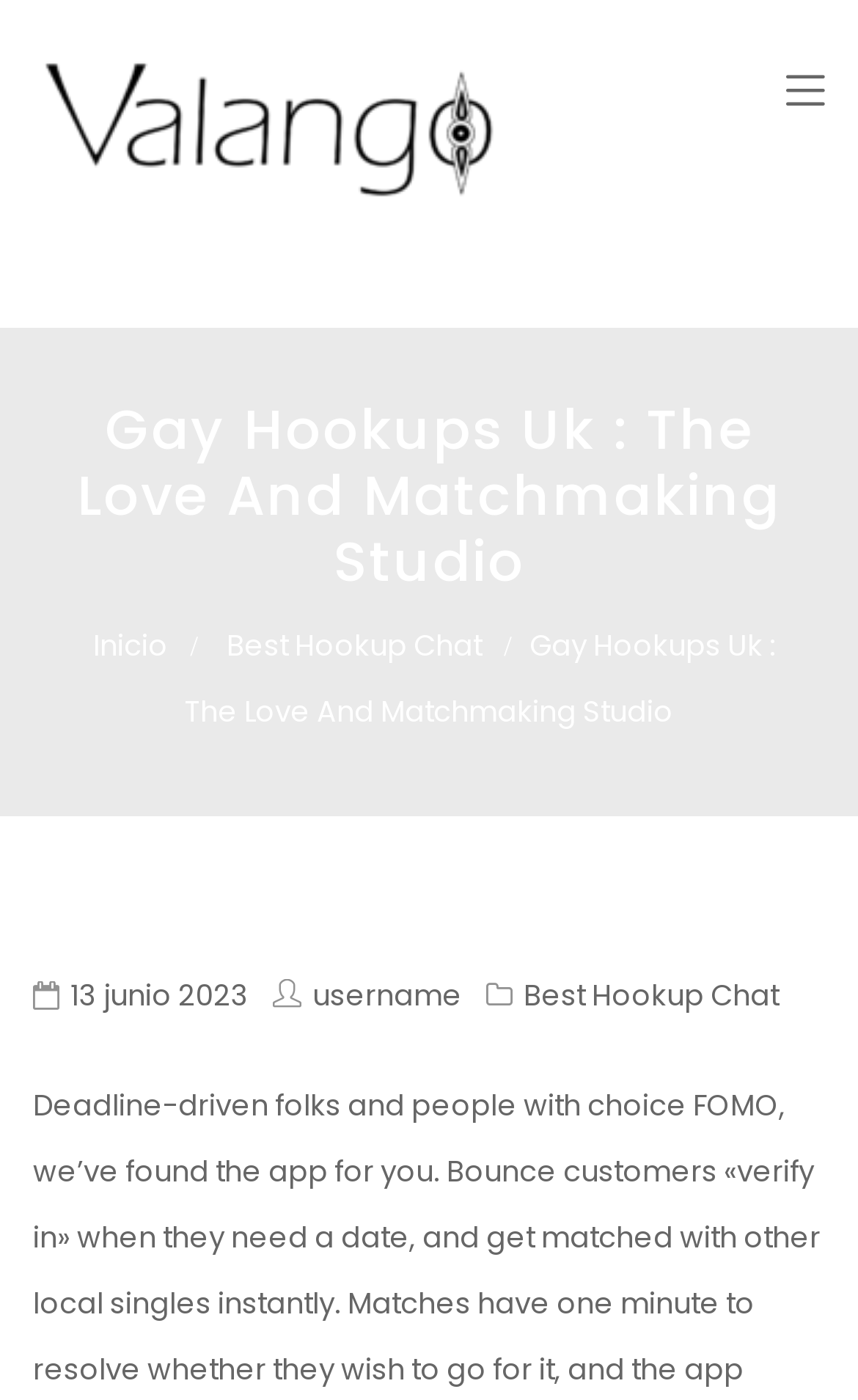Please reply to the following question with a single word or a short phrase:
How many links are in the top navigation bar?

2